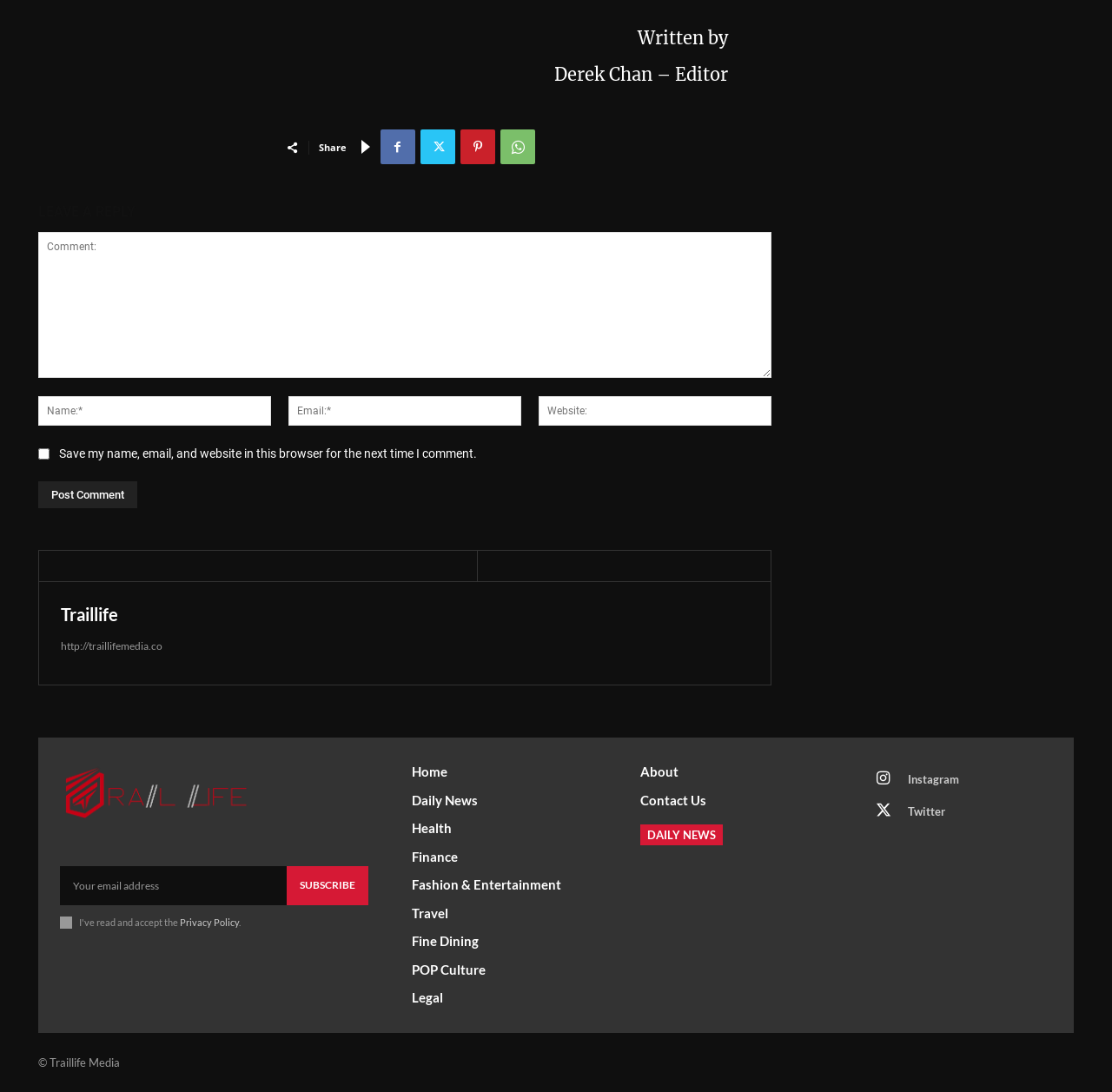Analyze the image and answer the question with as much detail as possible: 
What is the purpose of the textbox with the label 'Comment:'?

The answer can be inferred by looking at the heading 'LEAVE A REPLY' above the textbox with the label 'Comment:', which suggests that the purpose of this textbox is to leave a reply or comment.